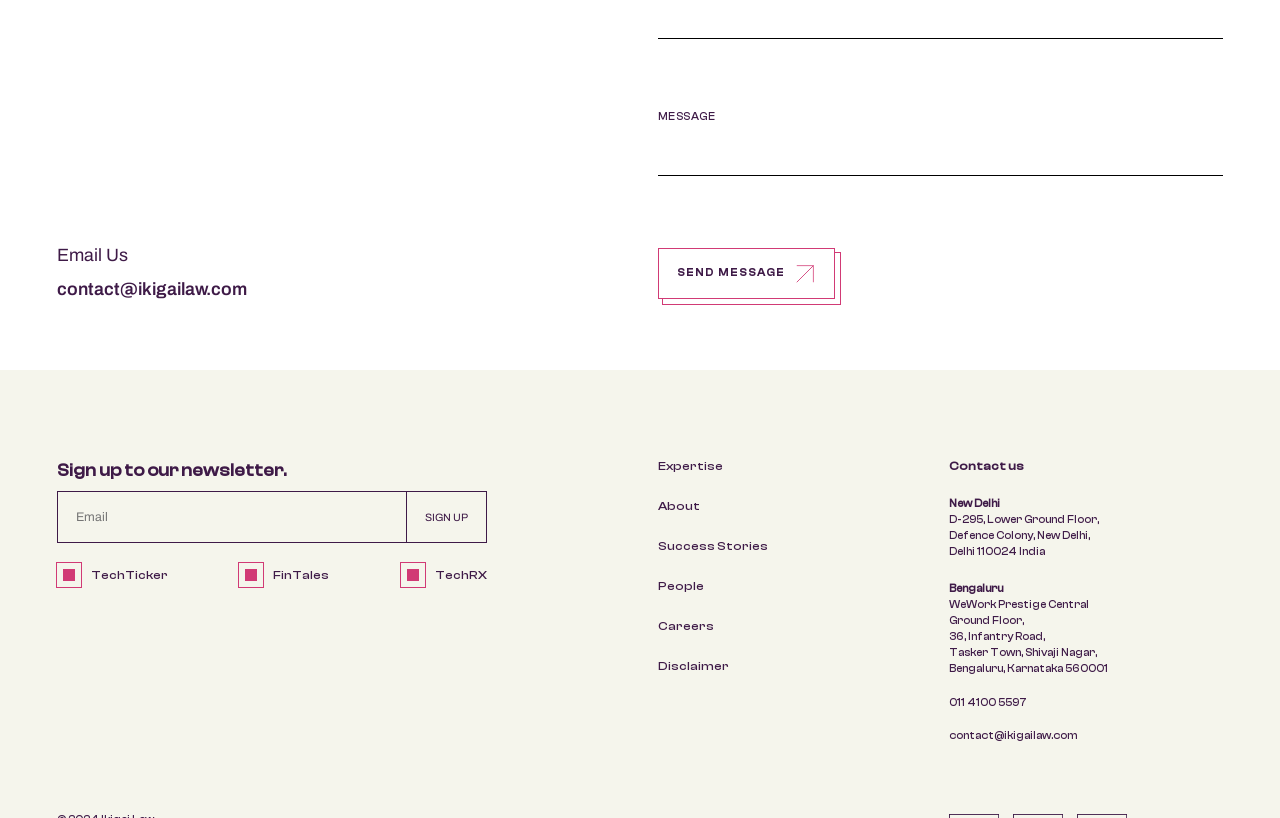How many checkboxes are available for newsletter subscription?
Based on the visual, give a brief answer using one word or a short phrase.

3